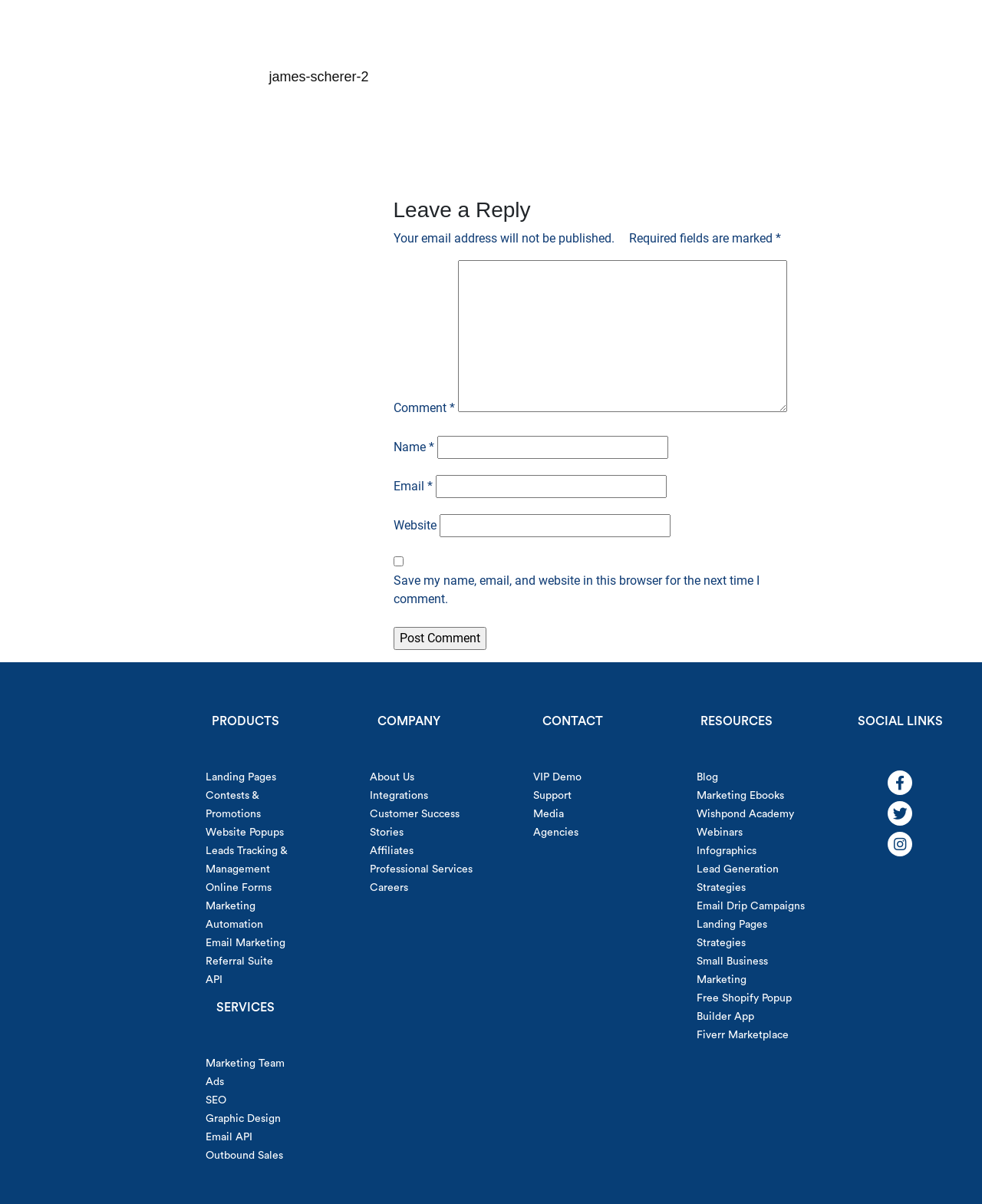What categories are available in the top navigation menu?
Please respond to the question thoroughly and include all relevant details.

The top navigation menu contains five categories: 'PRODUCTS', 'SERVICES', 'COMPANY', 'CONTACT', and 'RESOURCES'. These categories likely provide access to different sections of the website, each with its own set of features and information.